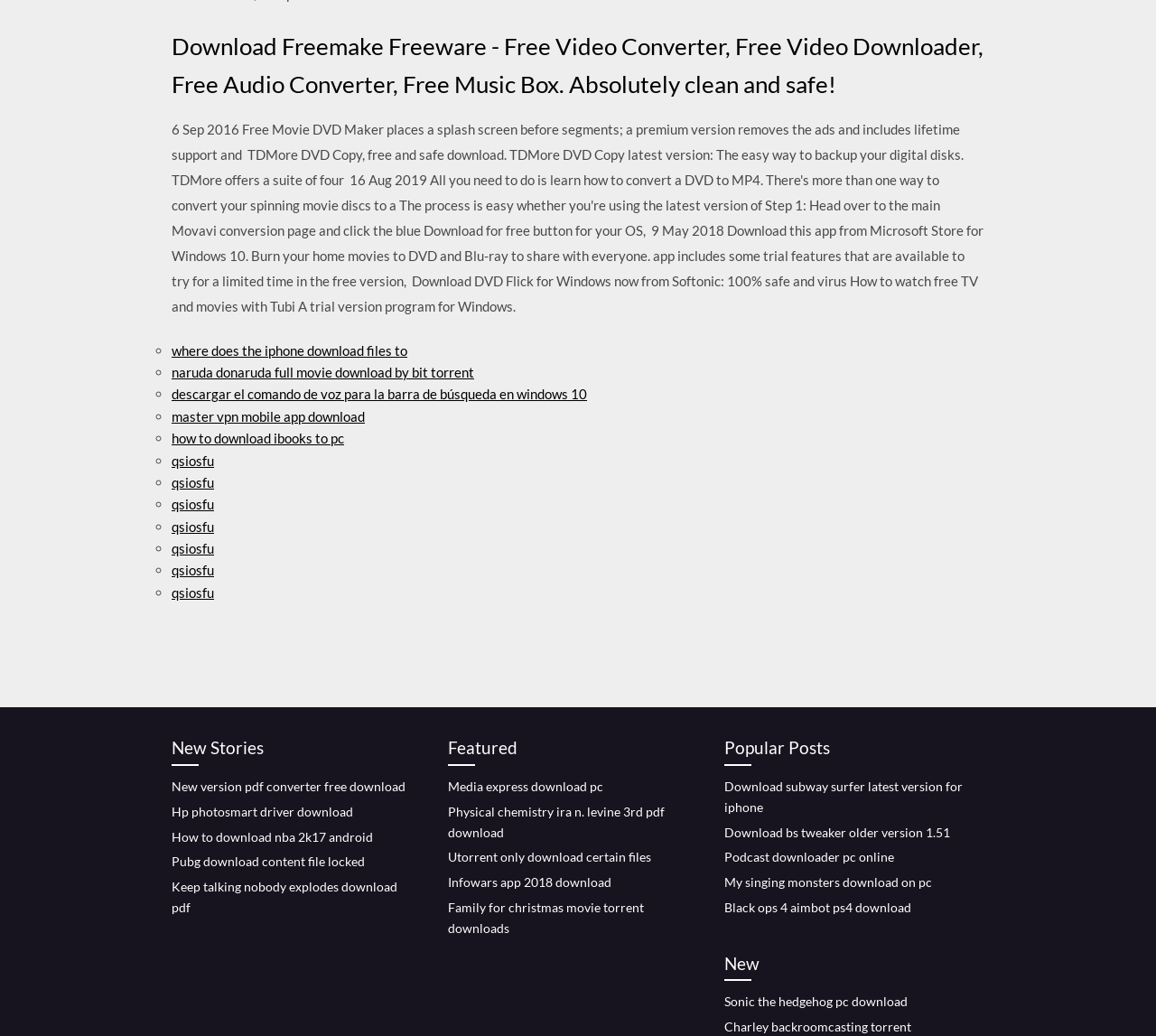Could you locate the bounding box coordinates for the section that should be clicked to accomplish this task: "Check 'Sonic the hedgehog pc download'".

[0.627, 0.959, 0.785, 0.974]